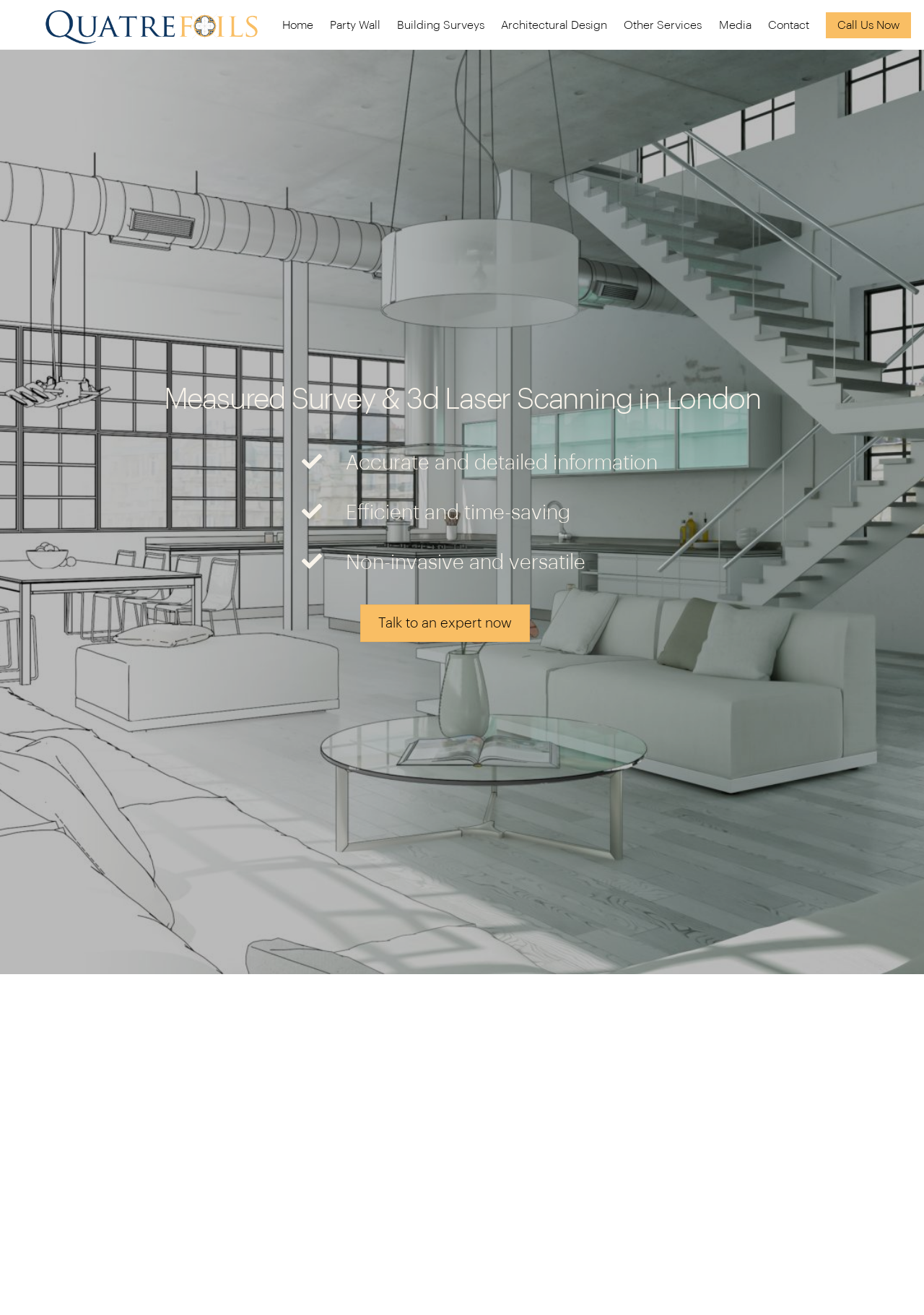Pinpoint the bounding box coordinates of the element that must be clicked to accomplish the following instruction: "Click on the 'Call Us Now' link". The coordinates should be in the format of four float numbers between 0 and 1, i.e., [left, top, right, bottom].

[0.894, 0.009, 0.986, 0.029]